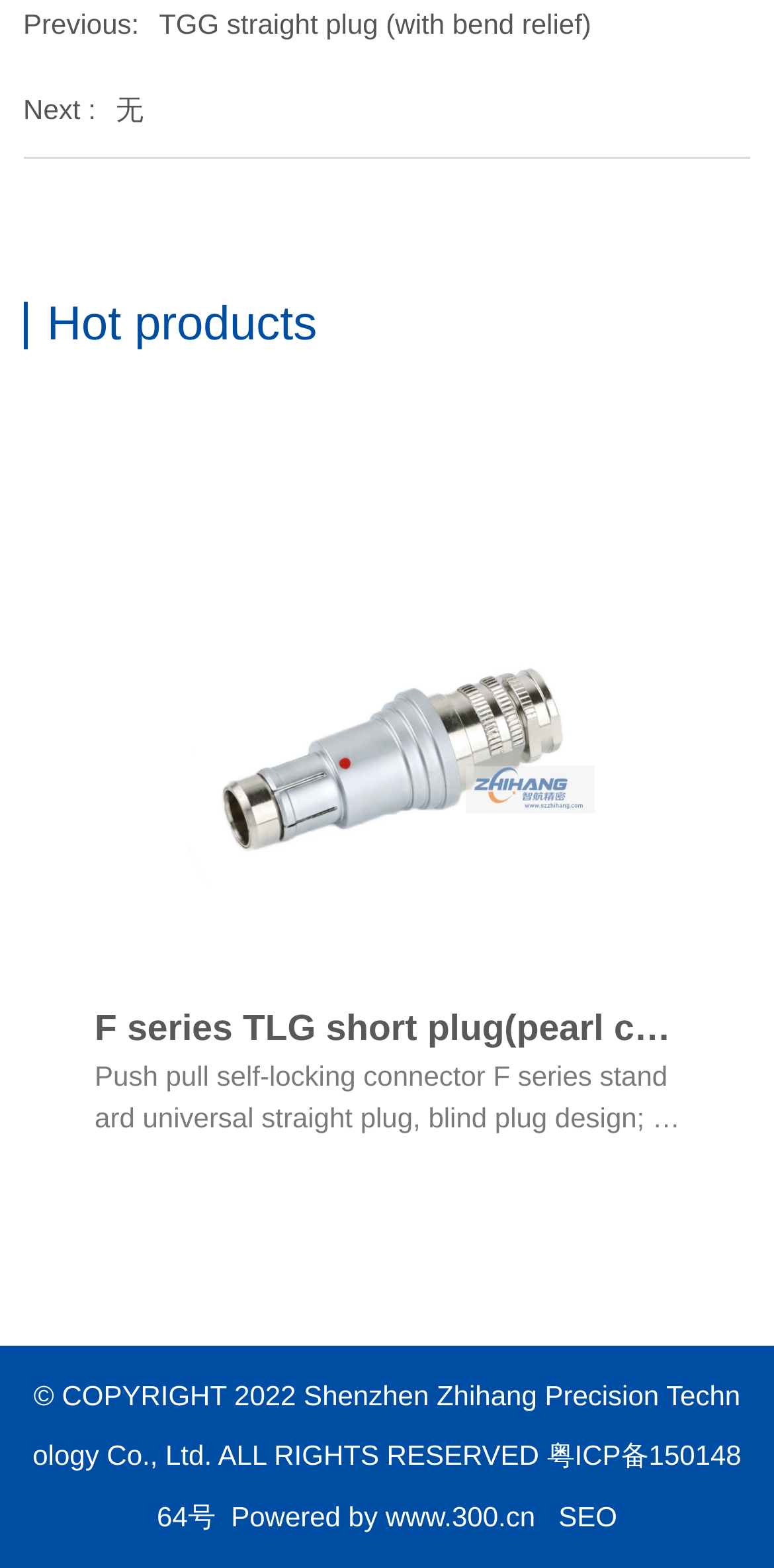What is the function of the product described?
Kindly offer a detailed explanation using the data available in the image.

The answer can be found by reading the static text element that describes the product, which mentions that it is 'especially suitable for high density installation', indicating that this is one of the product's functions.